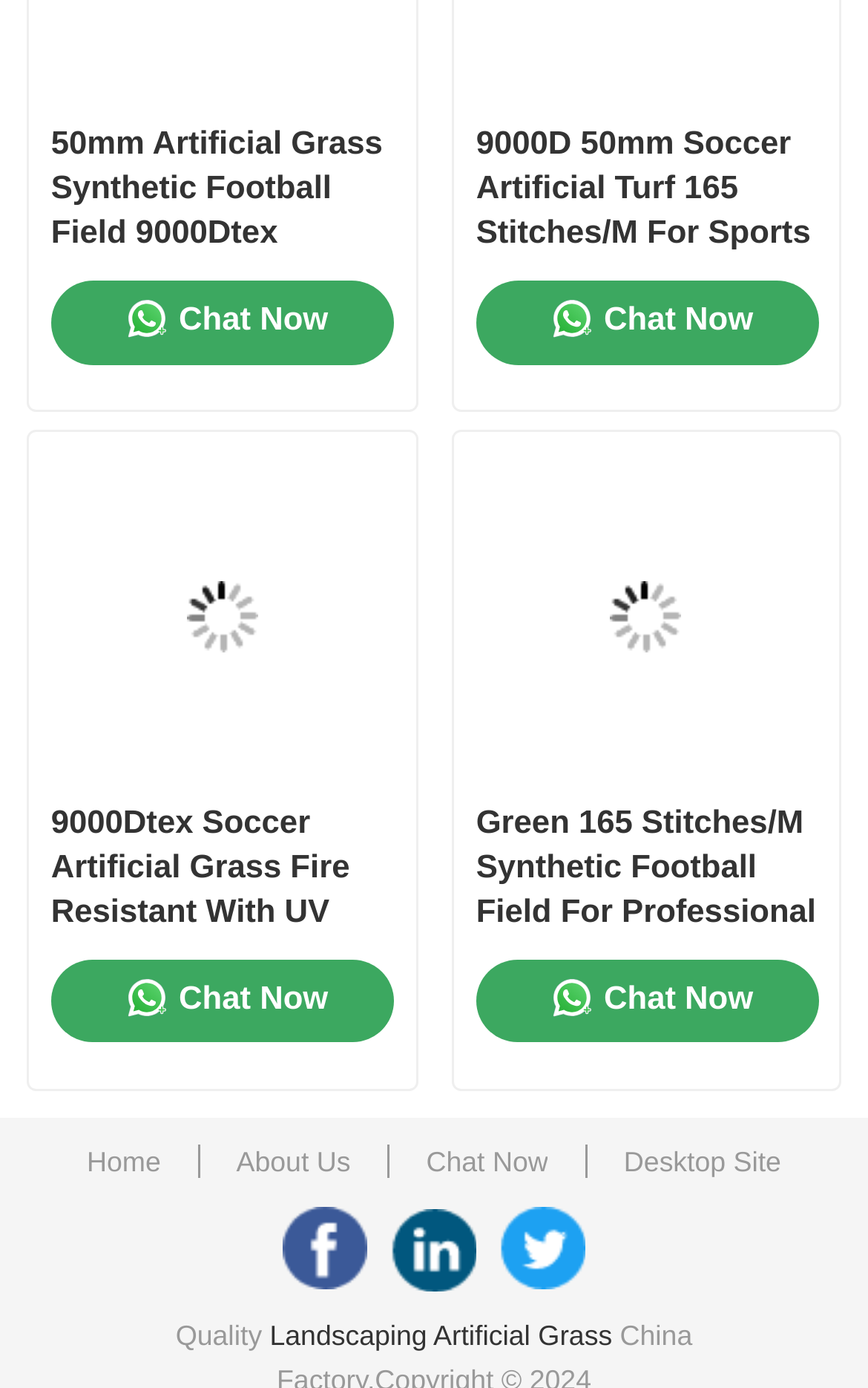Identify the bounding box for the described UI element. Provide the coordinates in (top-left x, top-left y, bottom-right x, bottom-right y) format with values ranging from 0 to 1: Chat

[0.08, 0.296, 0.92, 0.385]